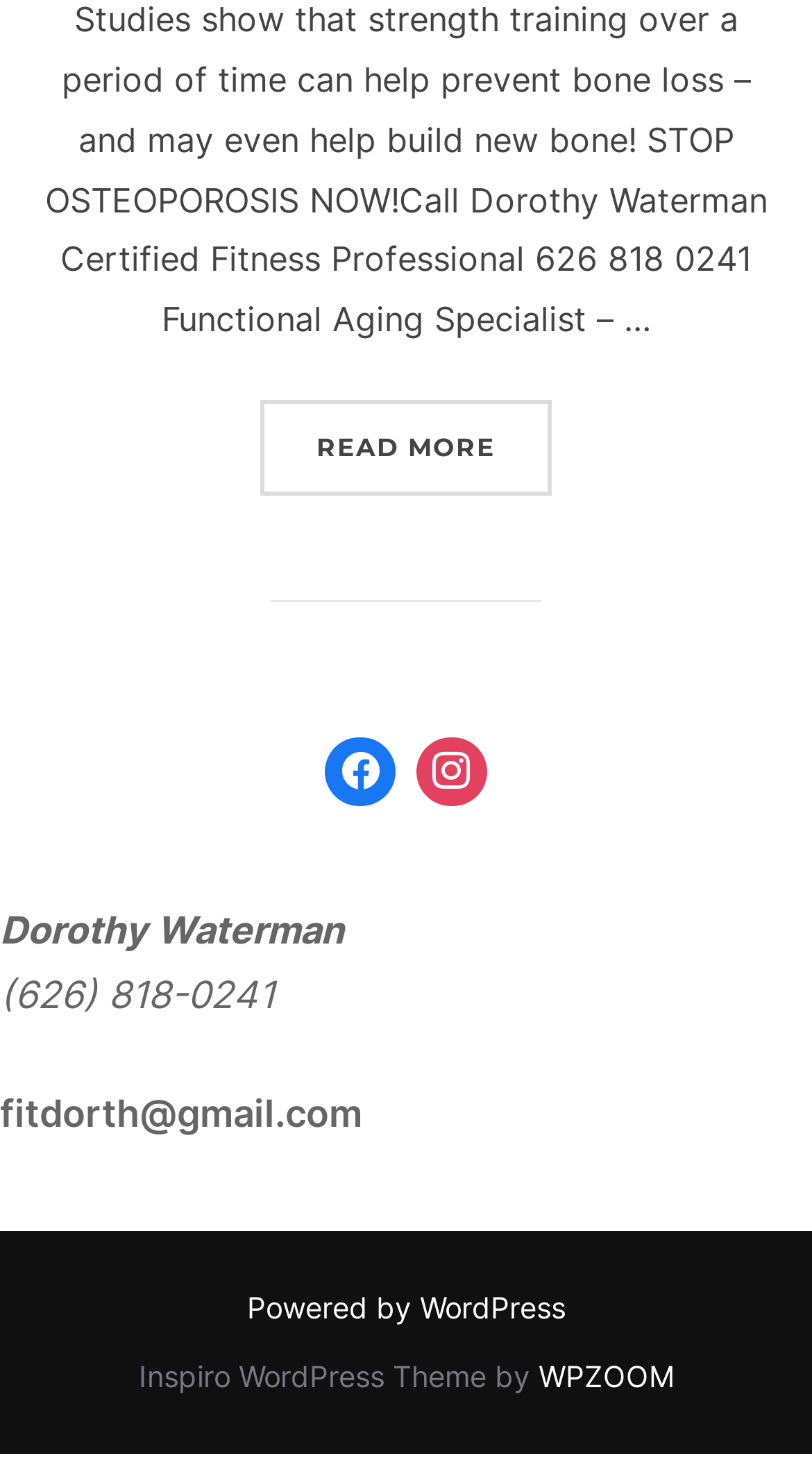Give a one-word or one-phrase response to the question:
What is the email address provided on the webpage?

fitdorth@gmail.com